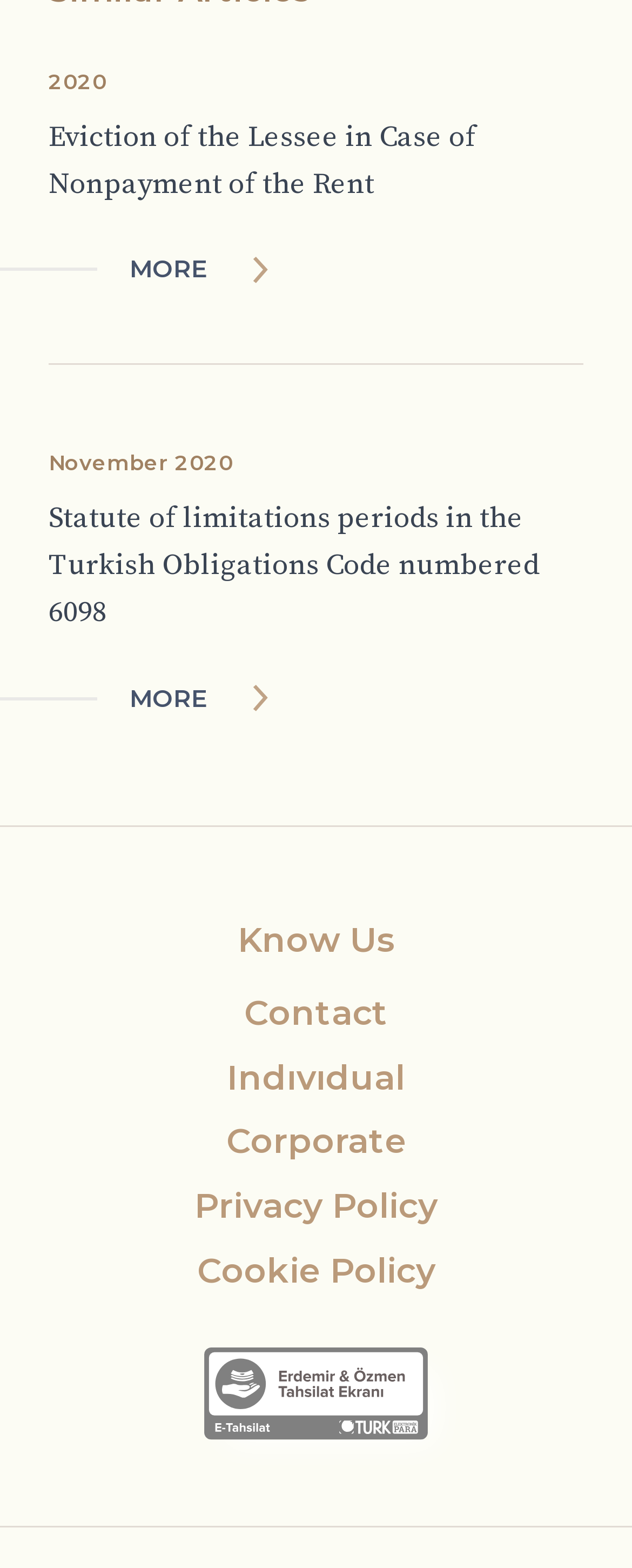Locate the bounding box coordinates of the clickable region to complete the following instruction: "Click MORE to read more about Eviction of the Lessee in Case of Nonpayment of the Rent."

[0.077, 0.16, 0.367, 0.184]